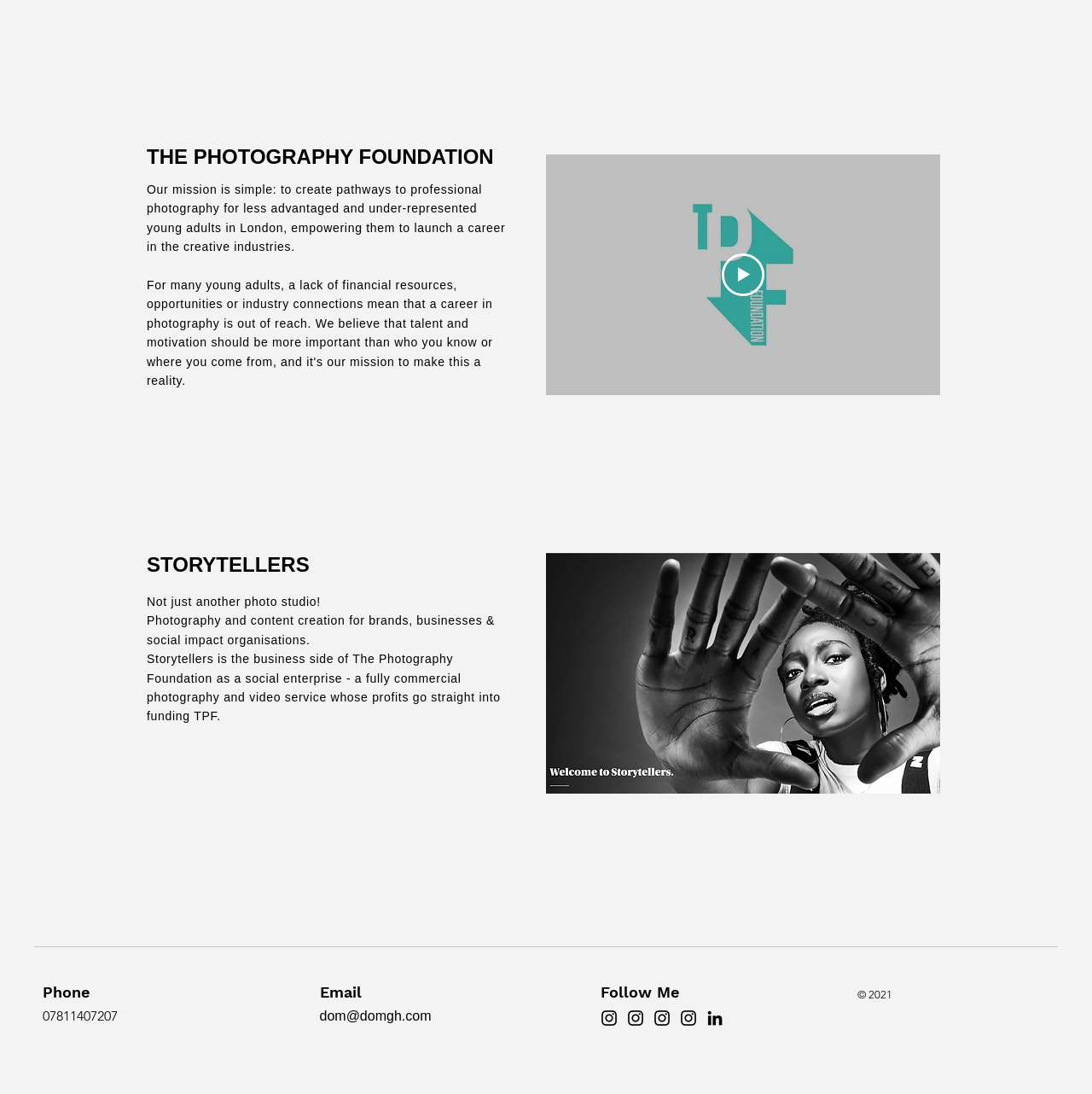Based on the element description: "parent_node: THE PHOTOGRAPHY FOUNDATION", identify the bounding box coordinates for this UI element. The coordinates must be four float numbers between 0 and 1, listed as [left, top, right, bottom].

[0.134, 0.128, 0.464, 0.159]